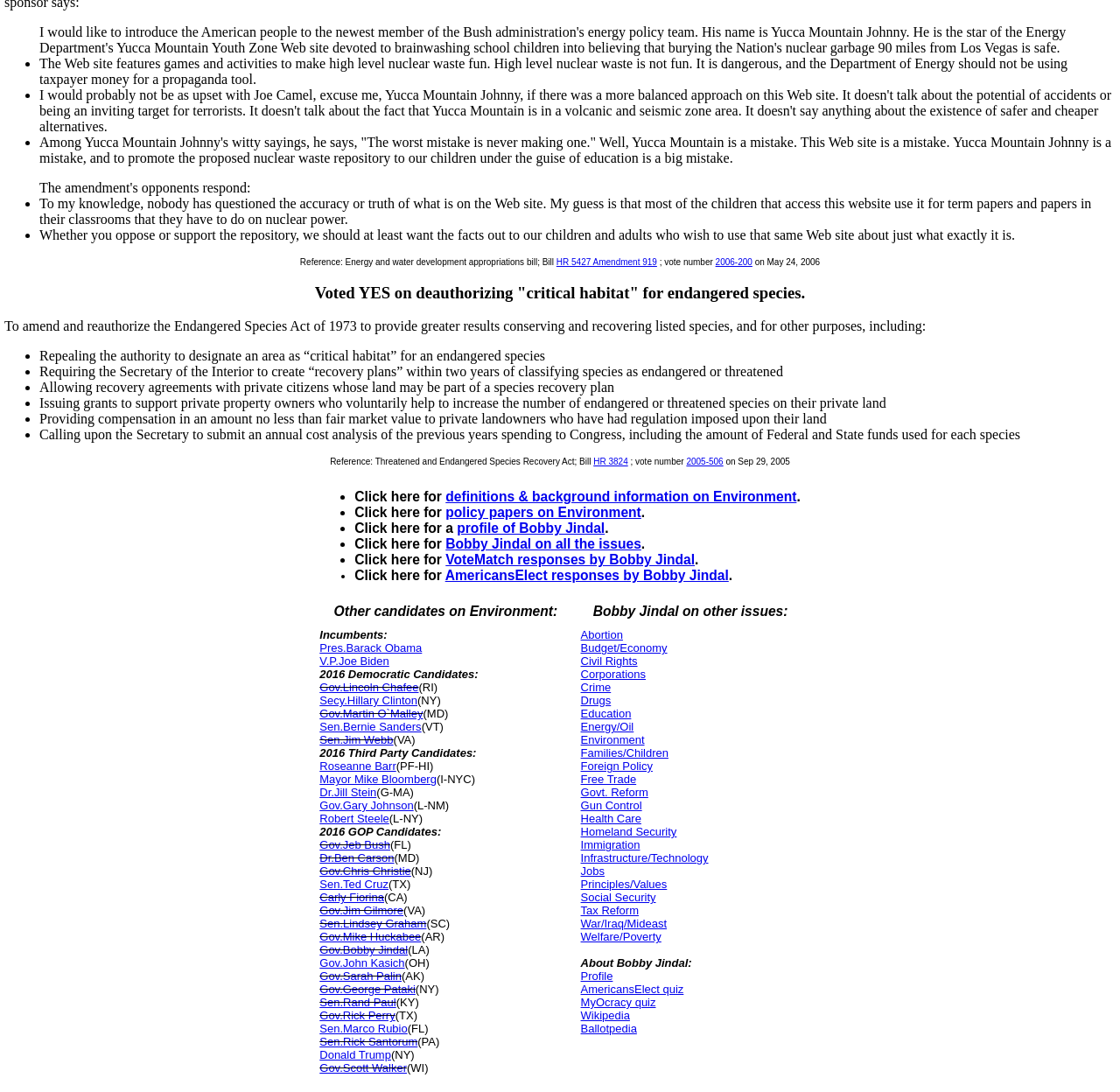Determine the bounding box coordinates for the area that needs to be clicked to fulfill this task: "Click here for definitions & background information on Environment.". The coordinates must be given as four float numbers between 0 and 1, i.e., [left, top, right, bottom].

[0.398, 0.448, 0.711, 0.462]